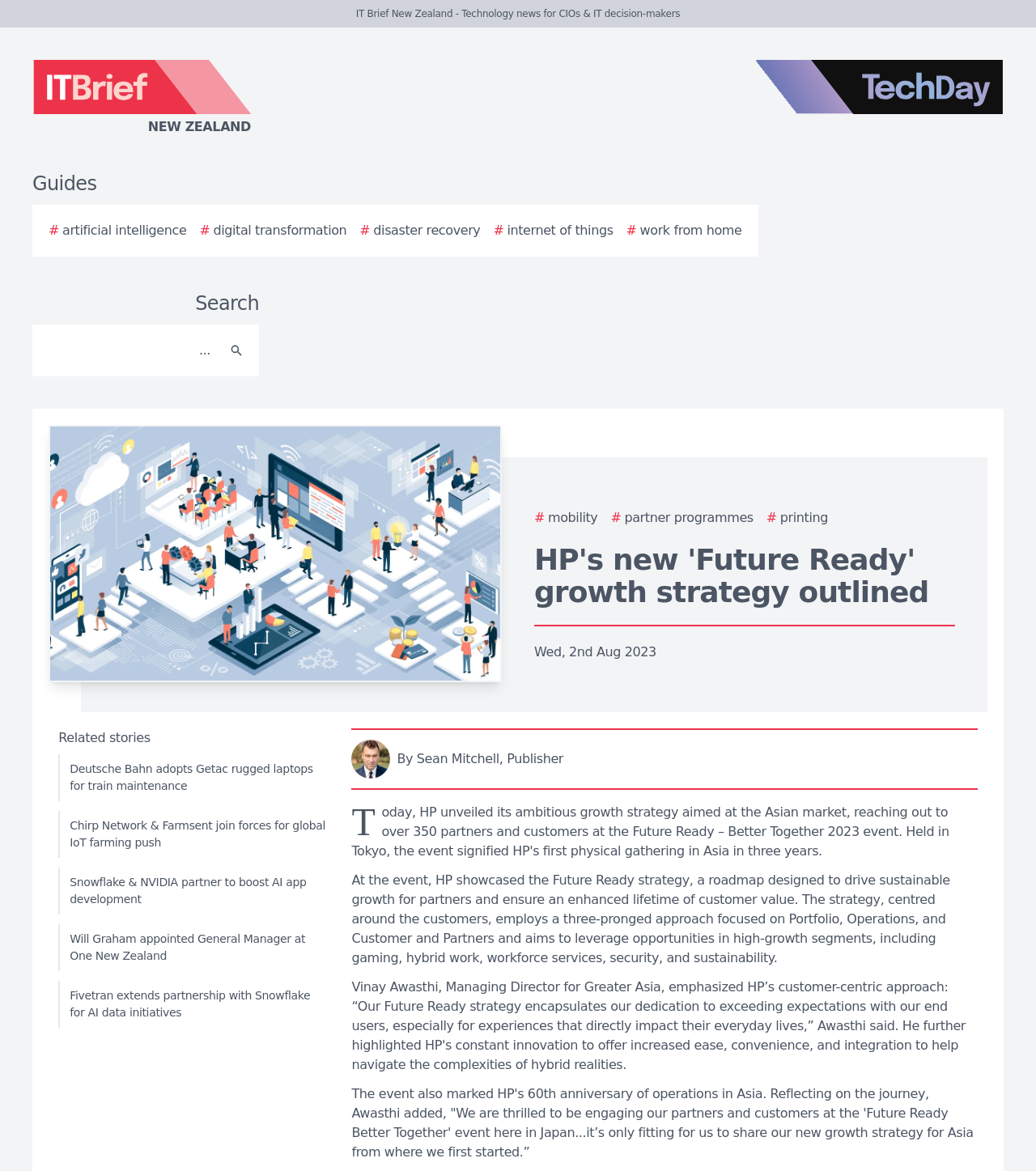Please locate the bounding box coordinates of the element's region that needs to be clicked to follow the instruction: "View the author's profile". The bounding box coordinates should be provided as four float numbers between 0 and 1, i.e., [left, top, right, bottom].

[0.339, 0.632, 0.944, 0.665]